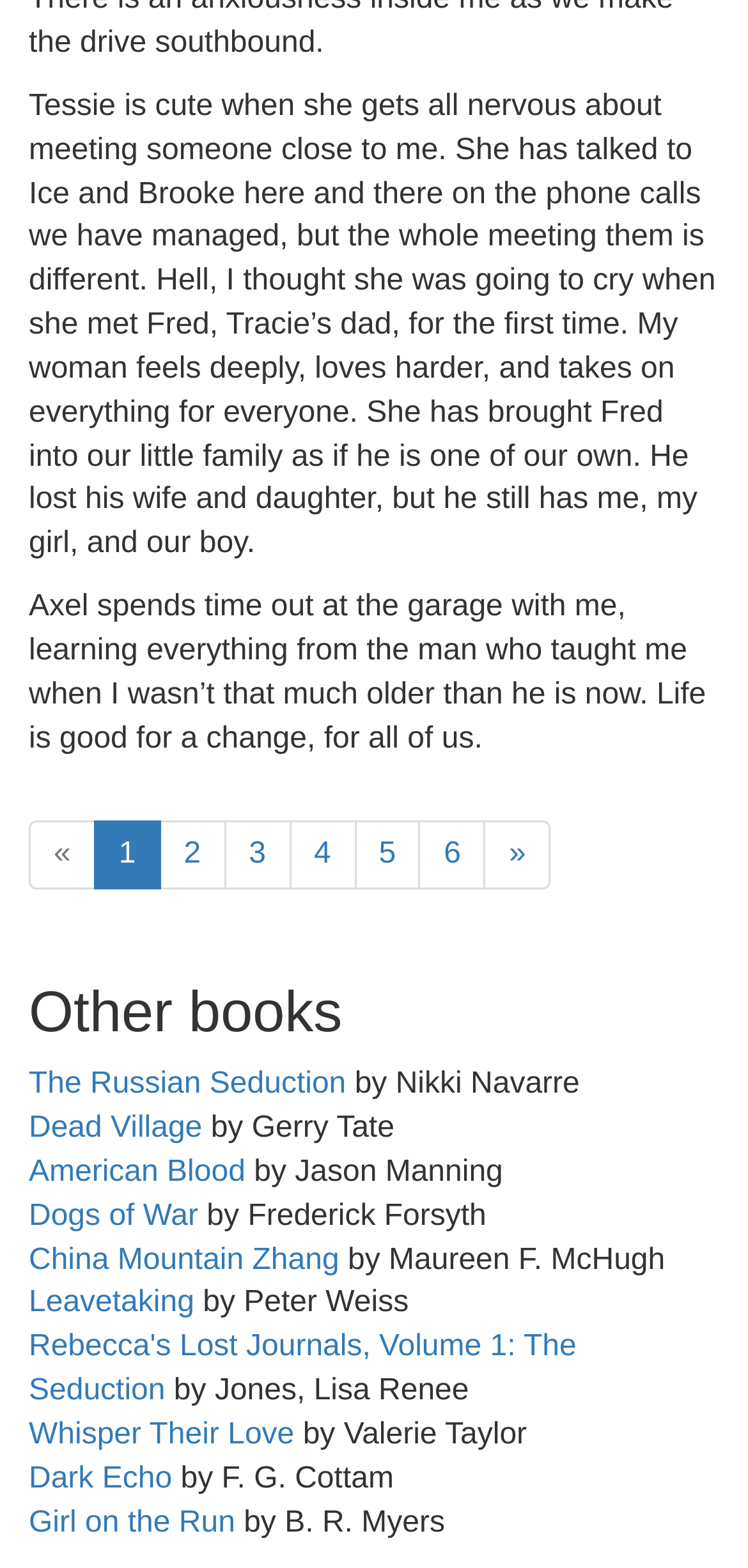Please find the bounding box coordinates of the section that needs to be clicked to achieve this instruction: "view book 'Dogs of War'".

[0.038, 0.765, 0.265, 0.786]